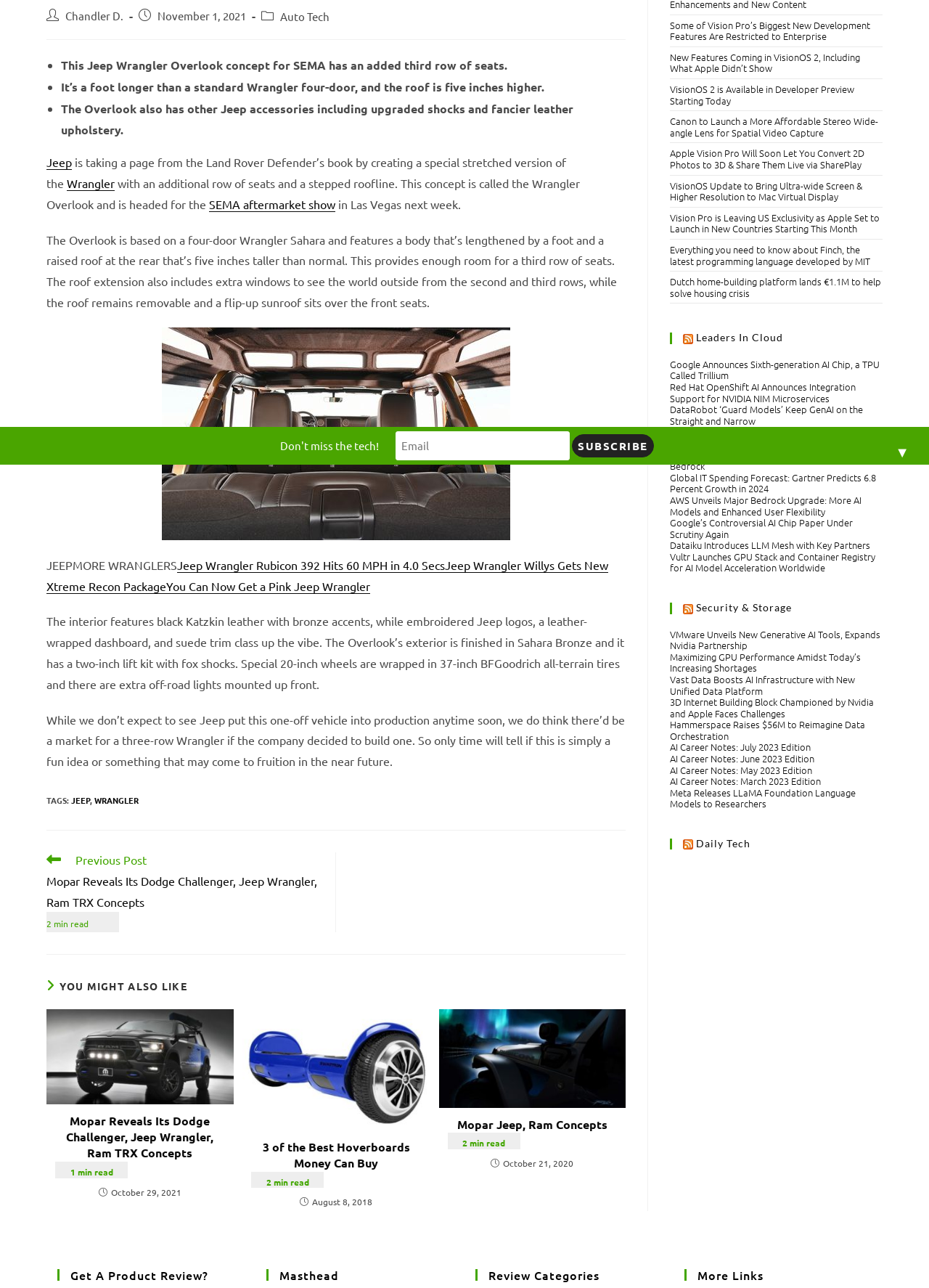Provide the bounding box coordinates of the HTML element this sentence describes: "Jeep". The bounding box coordinates consist of four float numbers between 0 and 1, i.e., [left, top, right, bottom].

[0.05, 0.12, 0.077, 0.131]